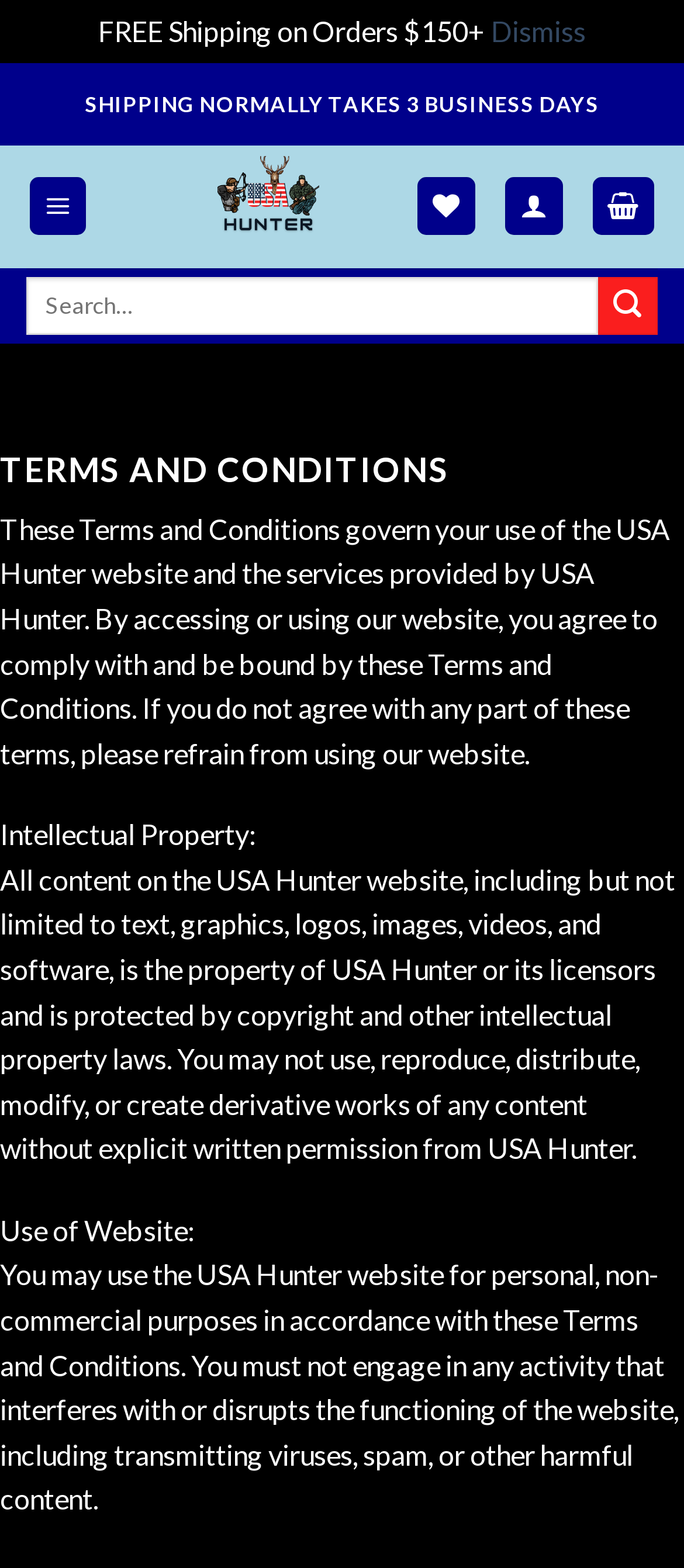What is the purpose of the website?
Look at the image and respond with a one-word or short phrase answer.

E-commerce